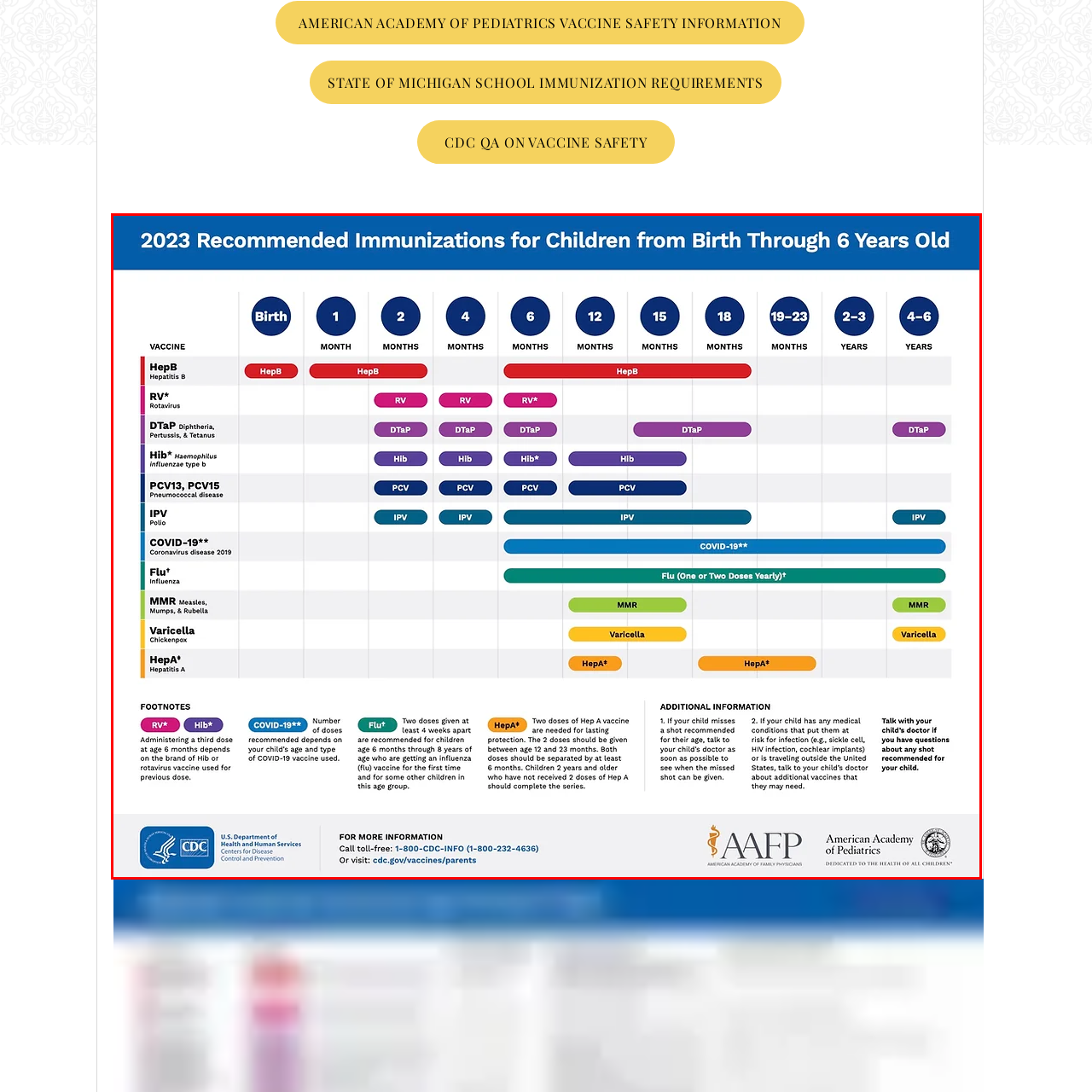Generate an elaborate caption for the image highlighted within the red boundary.

The image depicts the "2023 Recommended Immunizations for Children from Birth Through 6 Years Old," presented in a chart format. It outlines the vaccines recommended at various ages, starting from birth and continuing through 6 years of age. The chart includes detailed columns for each age milestone: at birth, 1 month, 2 months, 4 months, 6 months, 12 months, 15 months, 18 months, and age ranges from 2-3 years and 4-6 years.

Each row corresponds to specific vaccines, such as Hepatitis B, Rotavirus, Diphtheria, Pertussis, Tetanus, Haemophilus influenzae type b, Pneumococcal conjugate (PCV), Polio, COVID-19, Influenza, MMR (Measles, Mumps, Rubella), Varicella (Chickenpox), and Hepatitis A. The chart visually indicates which vaccines should be administered at each age, using color-coded cells for clarity and ease of understanding. 

Additionally, footnotes provide important notes regarding the administration of certain vaccines and recommend speaking with a child's doctor for any missed doses or additional vaccines needed. This informative resource emphasizes the importance of timely vaccinations for maintaining children's health and preventing communicable diseases.